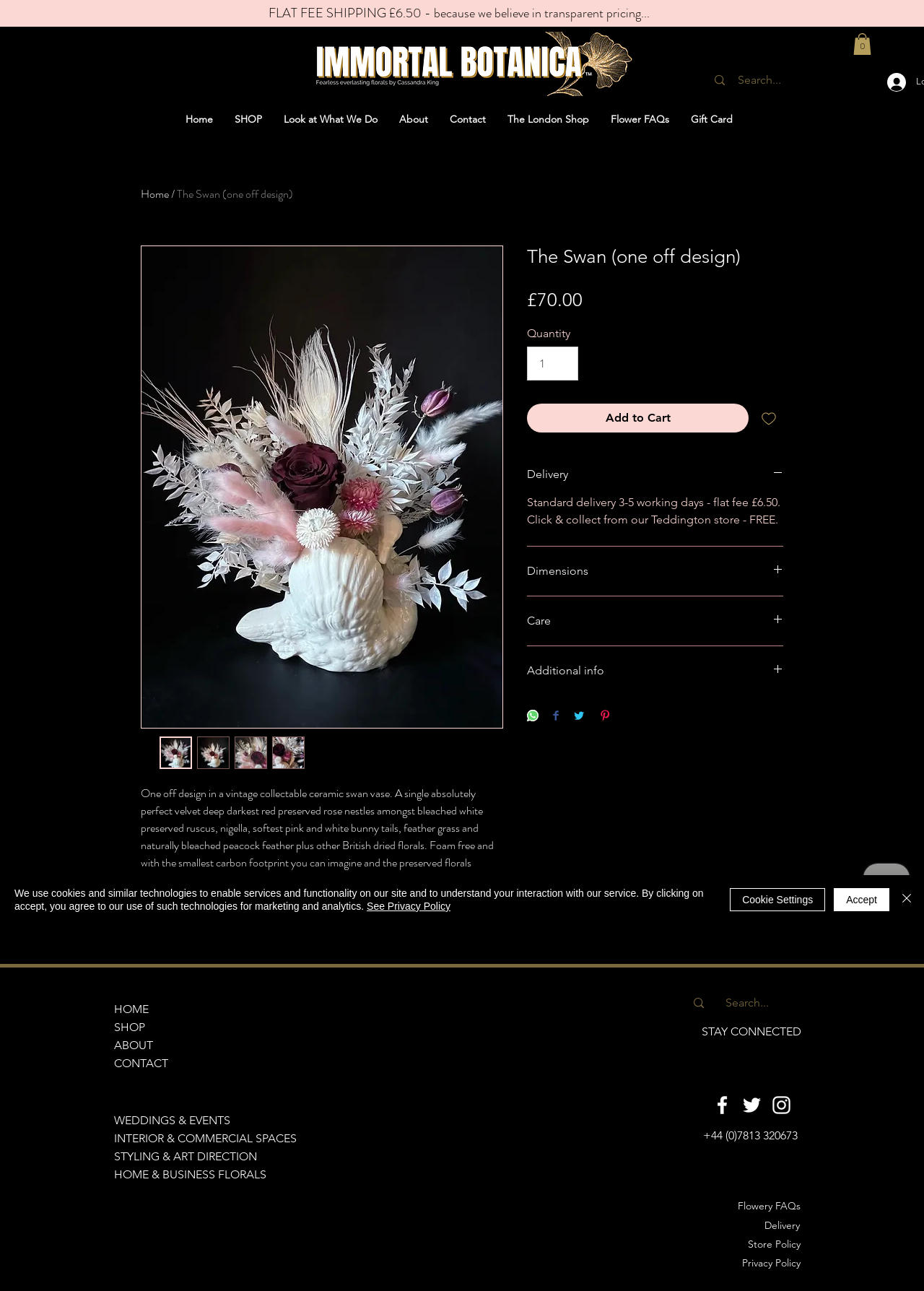Give an extensive and precise description of the webpage.

This webpage is about a unique, one-of-a-kind vintage swan vase and florals design. At the top, there is a logo of "Immortal Botanica by Cassandra King" and a cart button with 0 items. Below that, there is a navigation menu with links to "Home", "Shop", "Look at What We Do", "About", "Contact", "The London Shop", "Flower FAQs", and "Gift Card".

The main content of the page is an article about the vintage swan vase and florals. It features an image of the product, which is a white ceramic swan vase planter with dried flowers. There are four buttons below the image, each showing a different view of the product. 

To the right of the image, there is a description of the product, which includes details about the materials used, the size, and the price (£70.00). Below that, there are buttons to add the product to the cart or wishlist, as well as links to information about delivery, dimensions, care, and additional information.

Further down the page, there are social media buttons to share the product on WhatsApp, Facebook, Twitter, and Pinterest. At the very bottom of the page, there is a footer with links to "Home", "Shop", "About", "Contact", and other pages. There is also a chat button and a search bar.